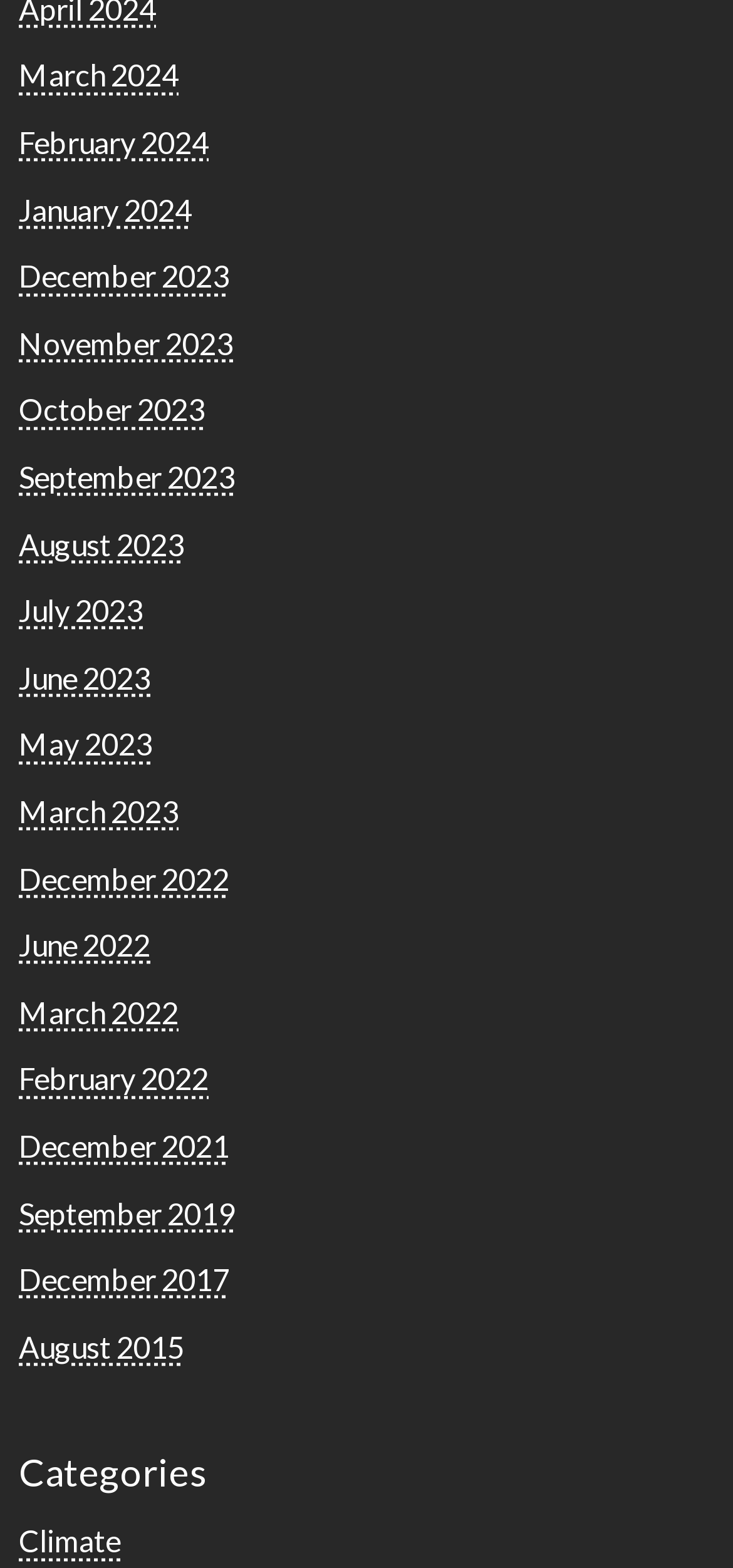Provide a short, one-word or phrase answer to the question below:
What category is listed below the months?

Climate